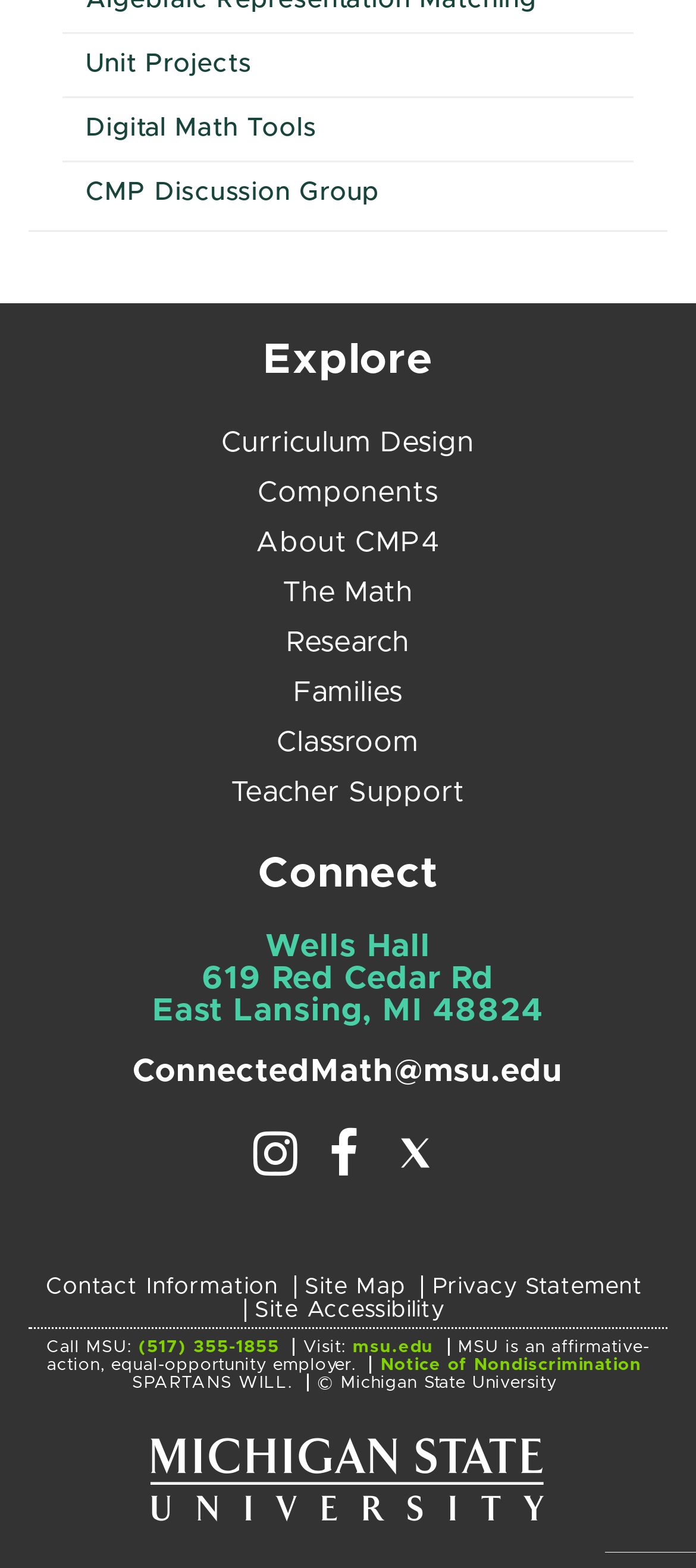Please locate the bounding box coordinates for the element that should be clicked to achieve the following instruction: "Contact us through email". Ensure the coordinates are given as four float numbers between 0 and 1, i.e., [left, top, right, bottom].

[0.19, 0.674, 0.81, 0.694]